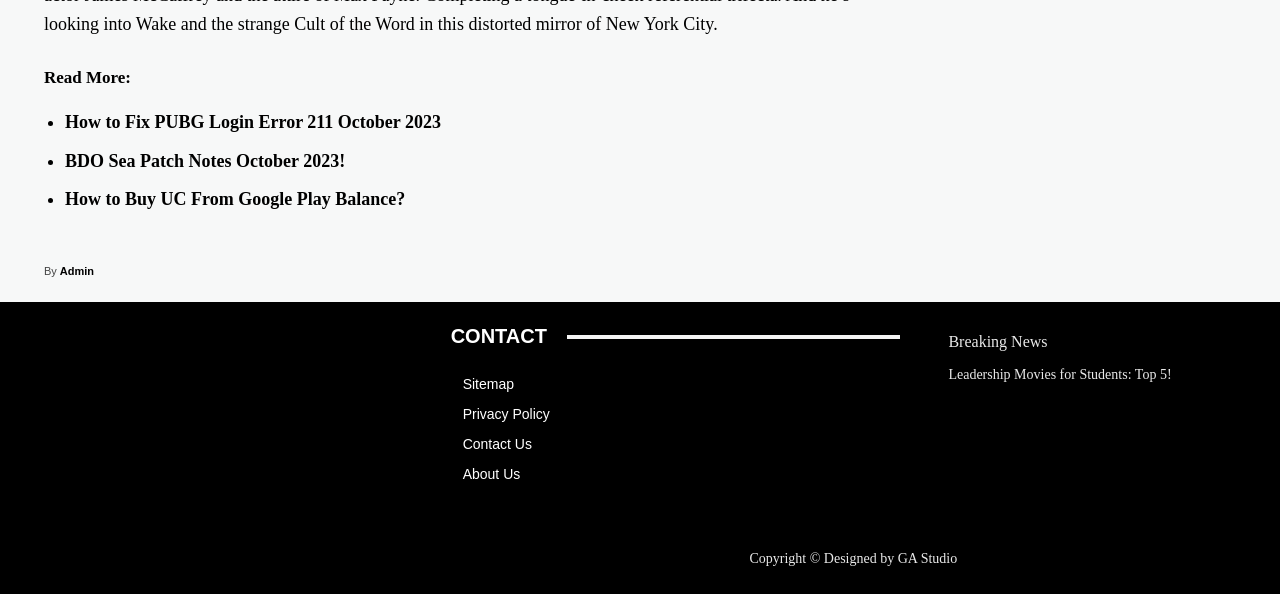Determine the bounding box coordinates of the area to click in order to meet this instruction: "Learn about Leadership Movies for Students".

[0.741, 0.619, 0.915, 0.644]